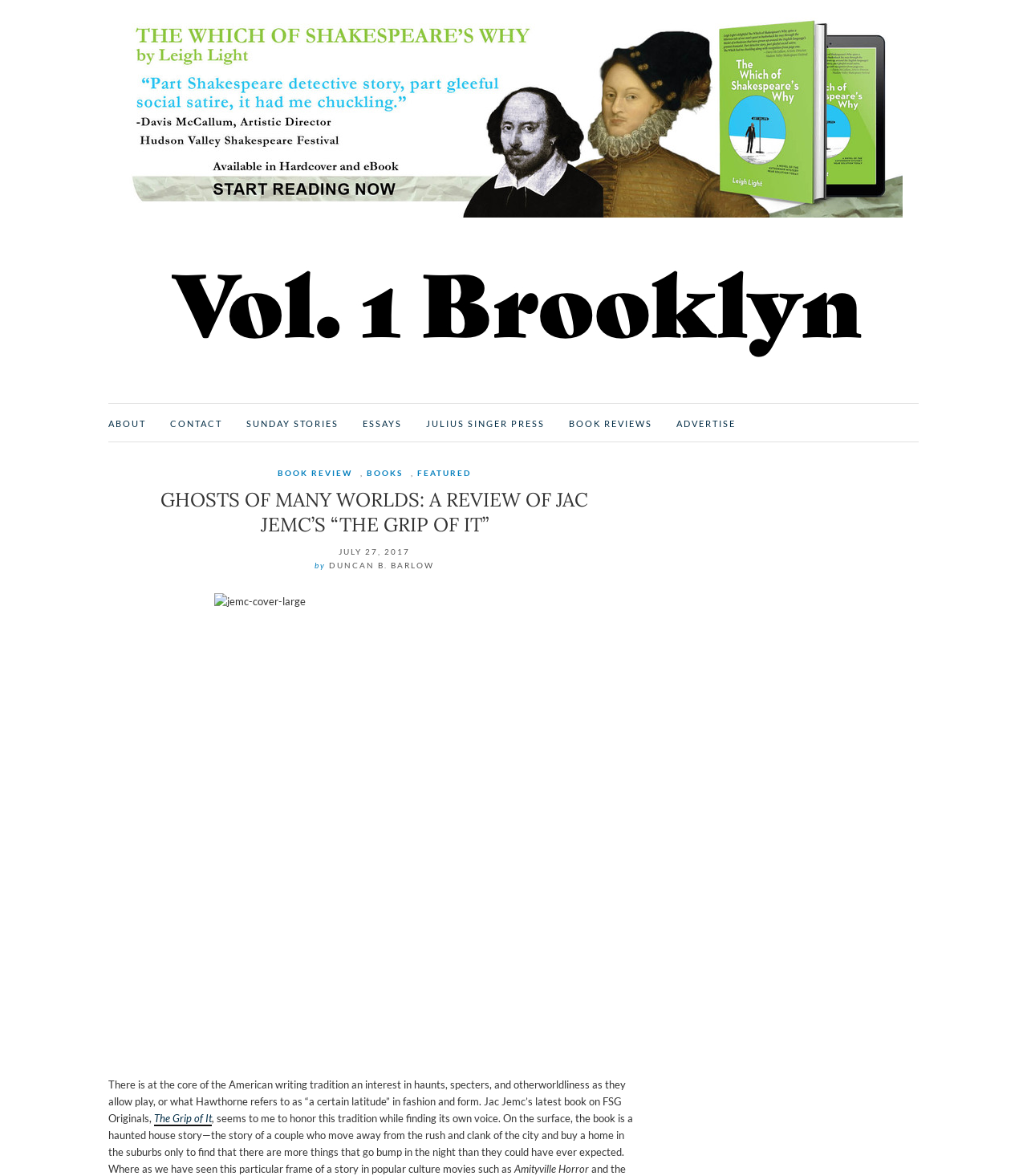Who wrote the book review?
Answer the question with a single word or phrase by looking at the picture.

DUNCAN B. BARLOW